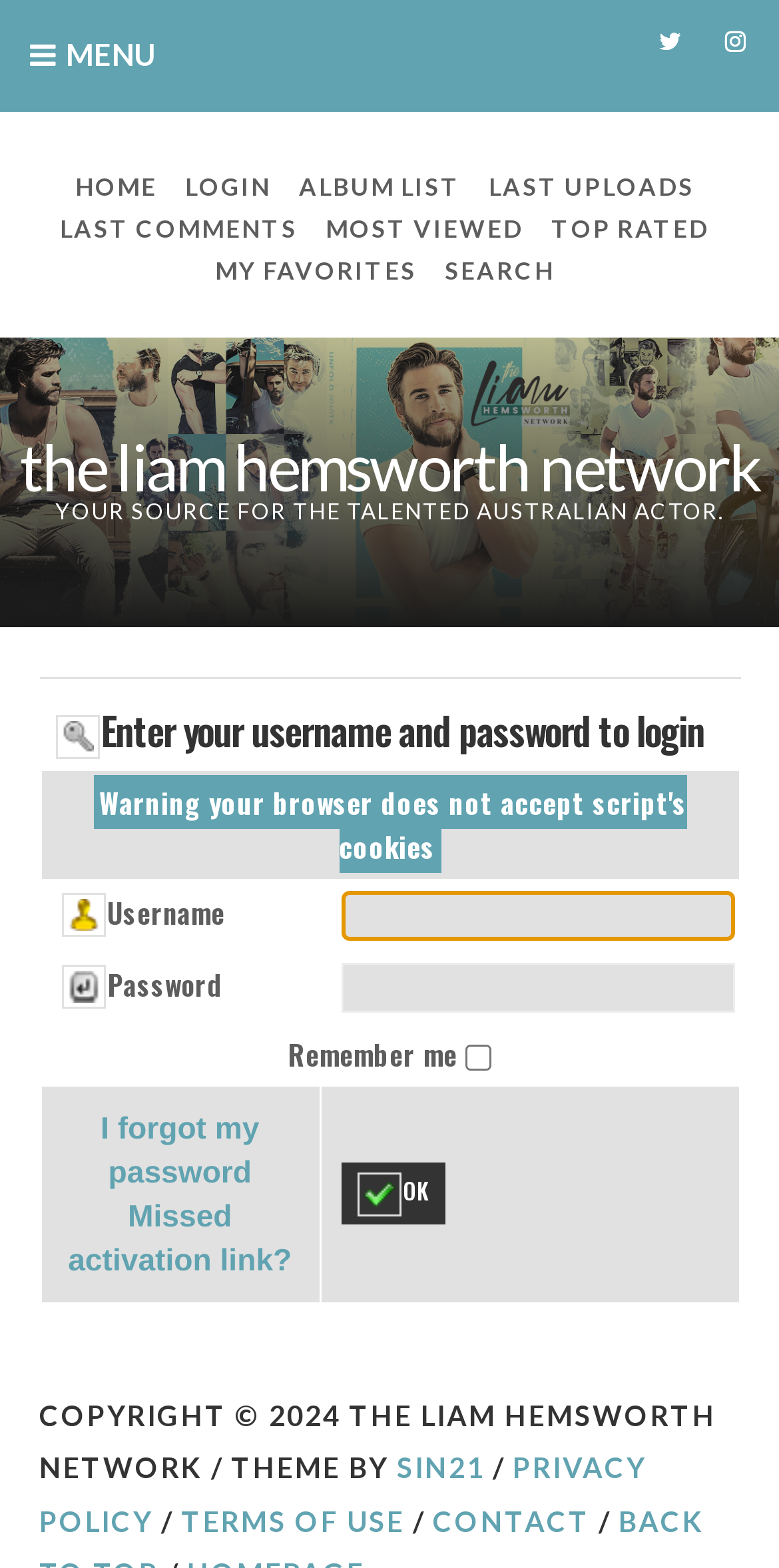Locate the bounding box coordinates of the element that needs to be clicked to carry out the instruction: "Click on the I forgot my password link". The coordinates should be given as four float numbers ranging from 0 to 1, i.e., [left, top, right, bottom].

[0.129, 0.709, 0.333, 0.759]